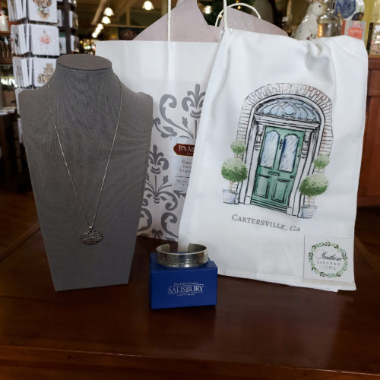What is the design on the gift bag?
Please look at the screenshot and answer in one word or a short phrase.

Artistic illustration of a door